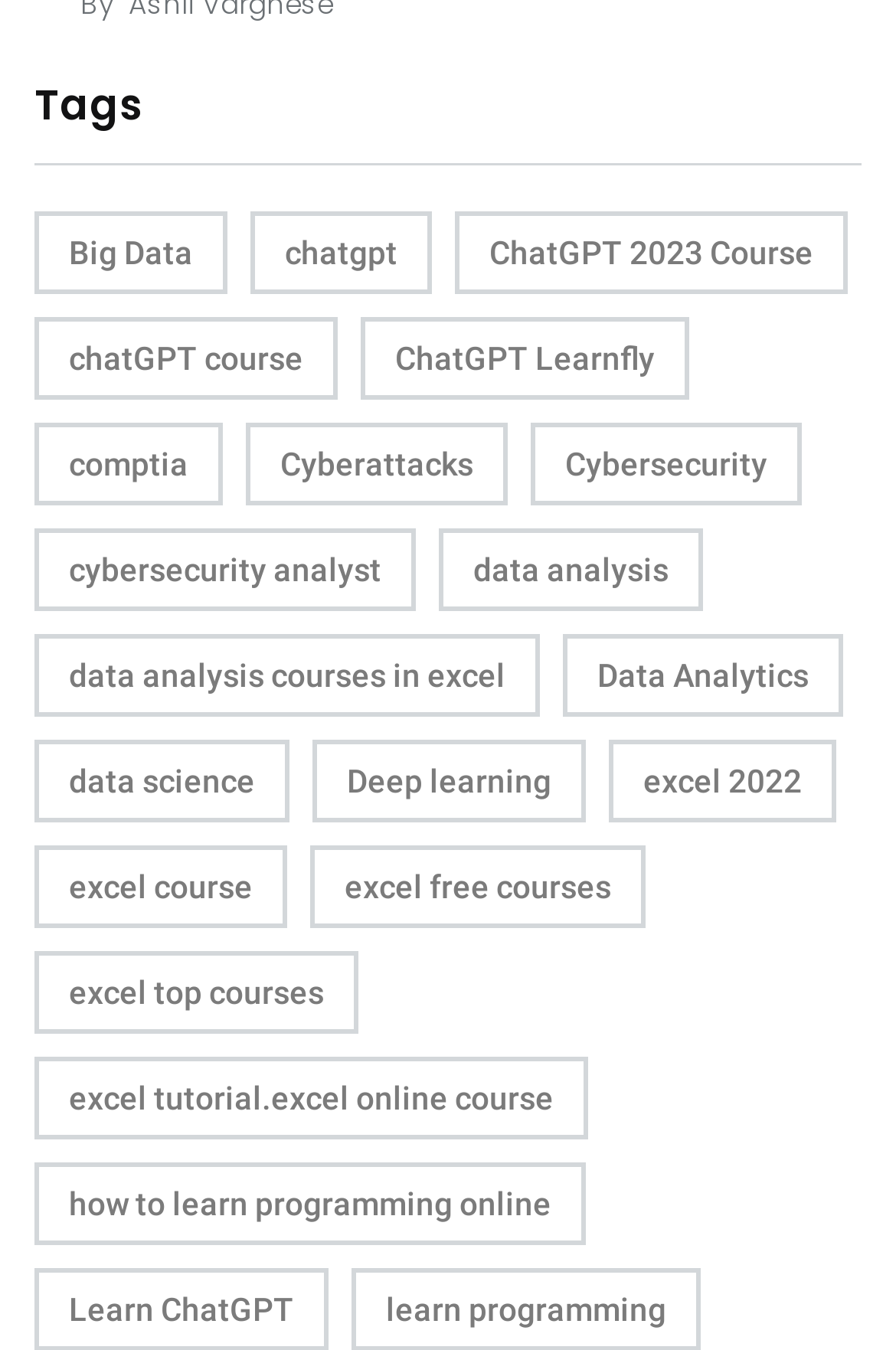Find the bounding box coordinates for the area that should be clicked to accomplish the instruction: "Explore ChatGPT 2023 Course".

[0.508, 0.157, 0.946, 0.218]